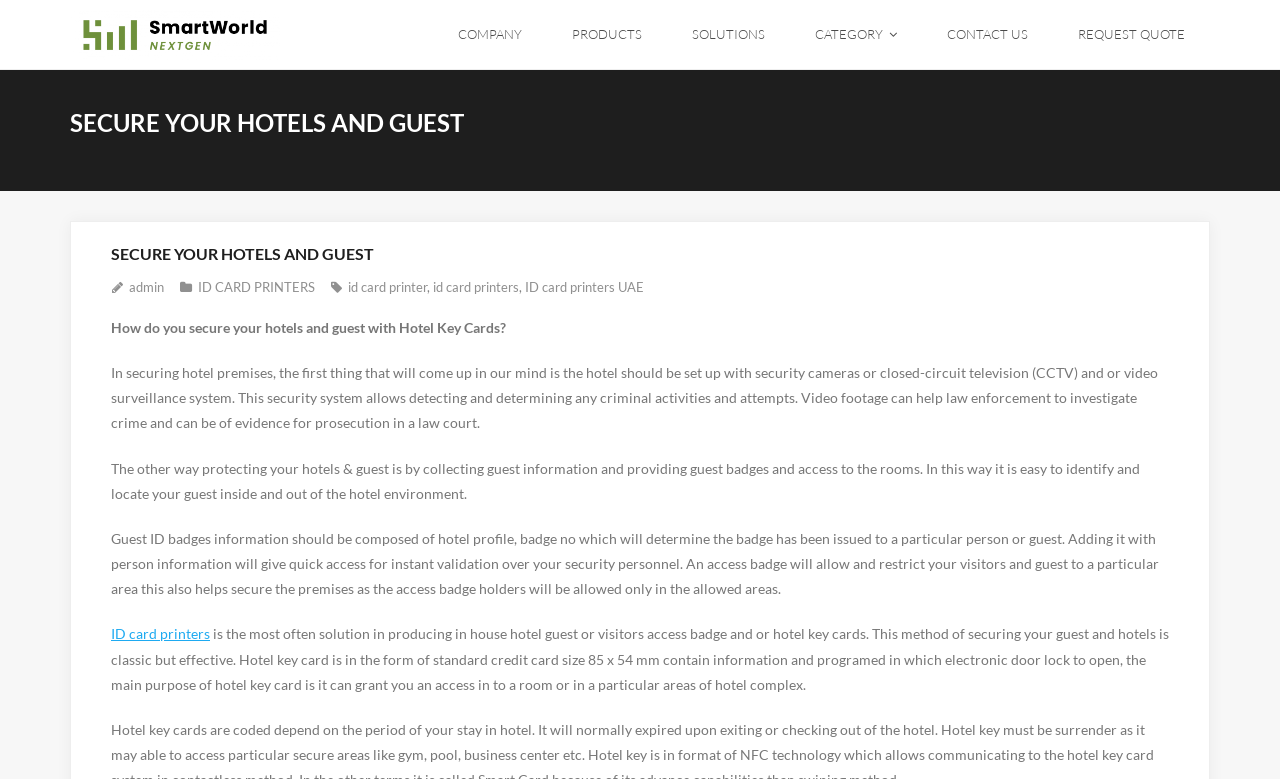Identify the bounding box coordinates for the region of the element that should be clicked to carry out the instruction: "Click the SmartWorld Nextgen logo". The bounding box coordinates should be four float numbers between 0 and 1, i.e., [left, top, right, bottom].

[0.055, 0.013, 0.219, 0.085]